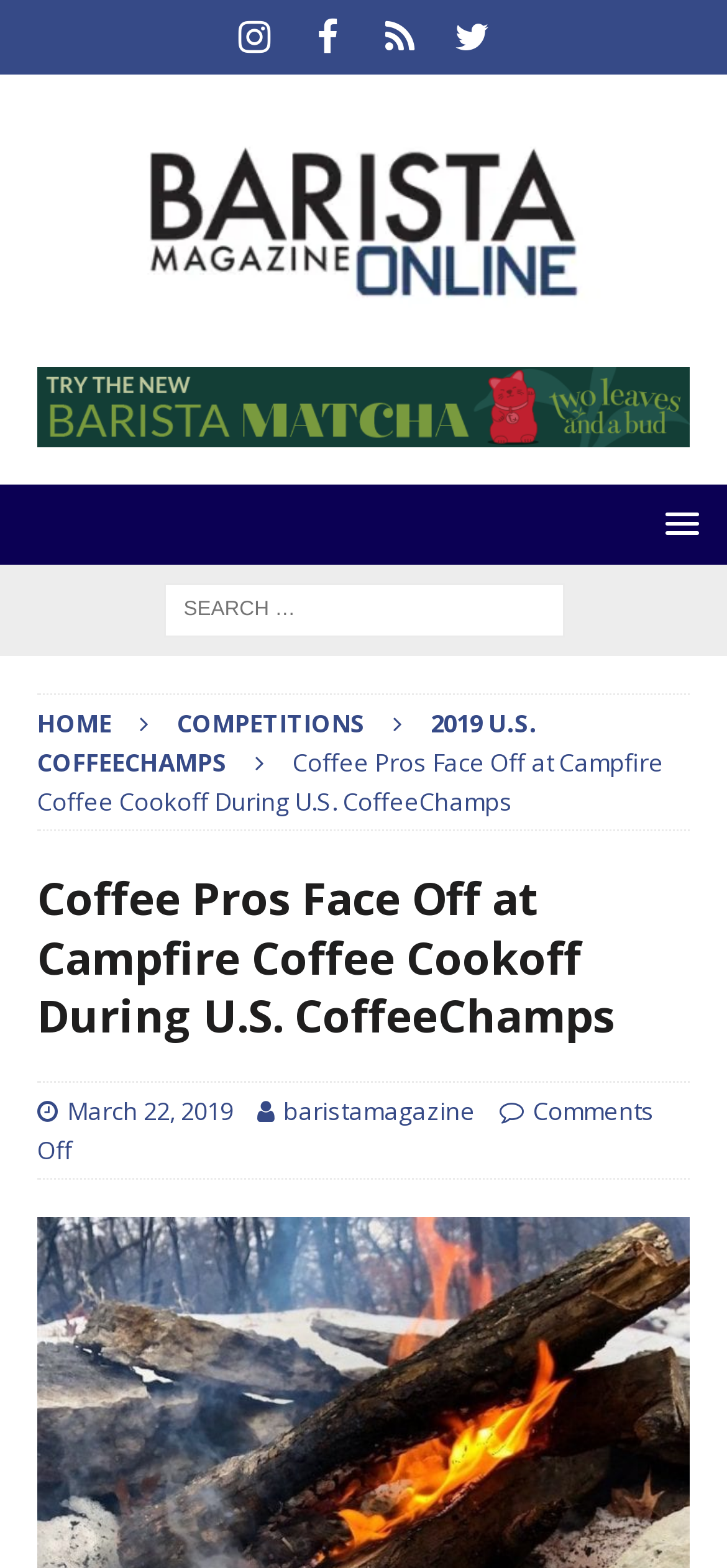Kindly provide the bounding box coordinates of the section you need to click on to fulfill the given instruction: "Go to HOME page".

[0.051, 0.45, 0.154, 0.472]